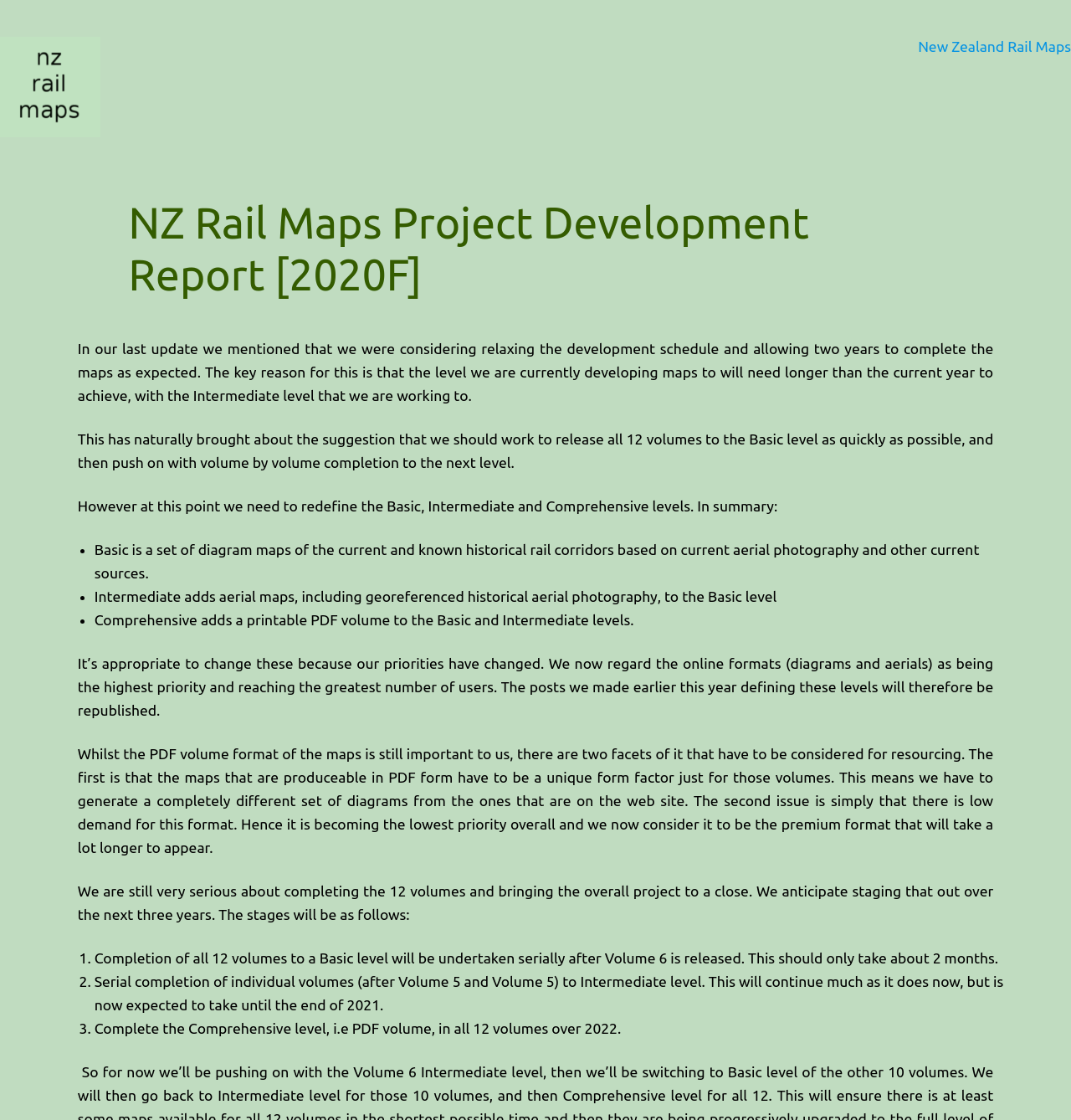Provide the bounding box coordinates of the UI element that matches the description: "EULA".

None